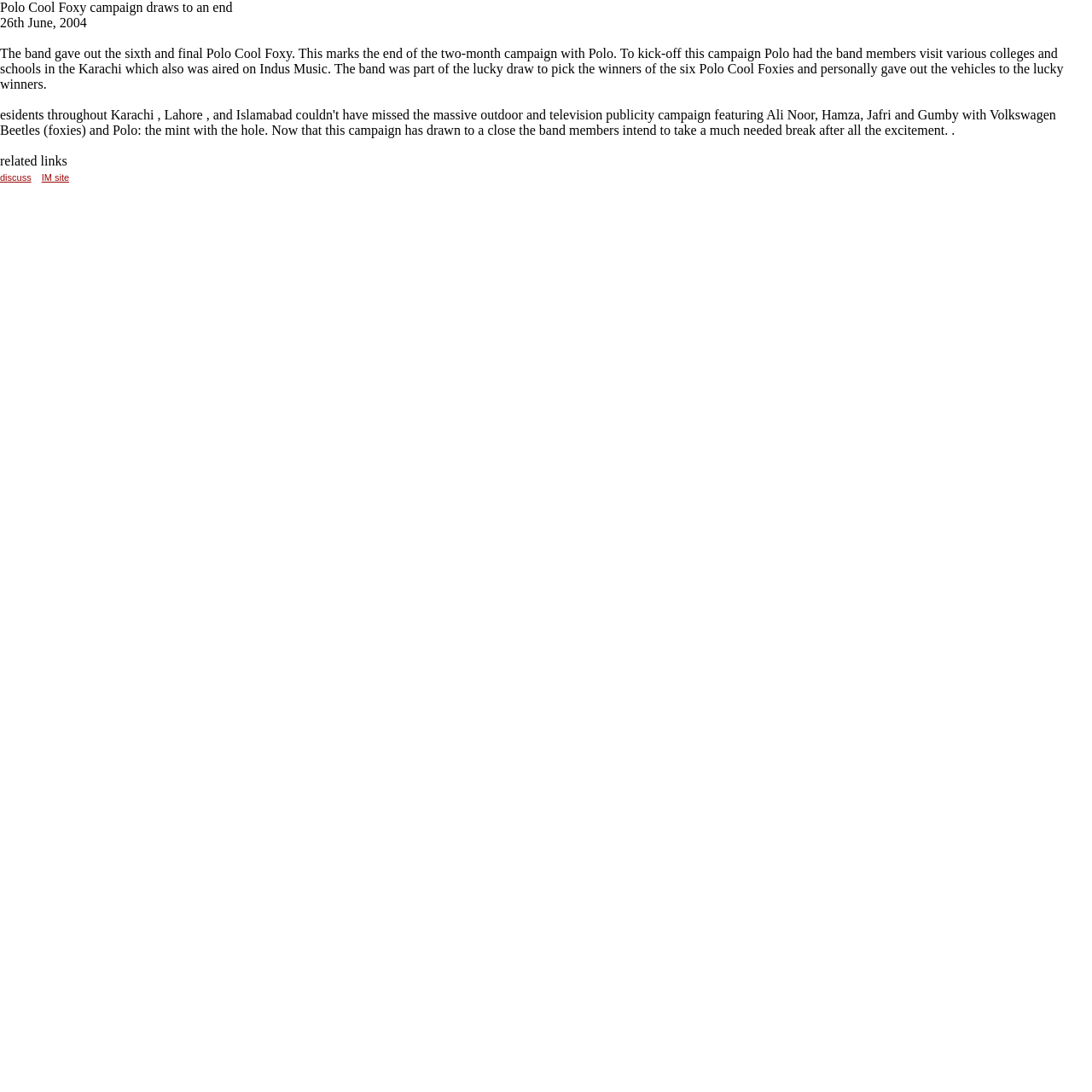For the given element description discuss, determine the bounding box coordinates of the UI element. The coordinates should follow the format (top-left x, top-left y, bottom-right x, bottom-right y) and be within the range of 0 to 1.

[0.0, 0.158, 0.029, 0.167]